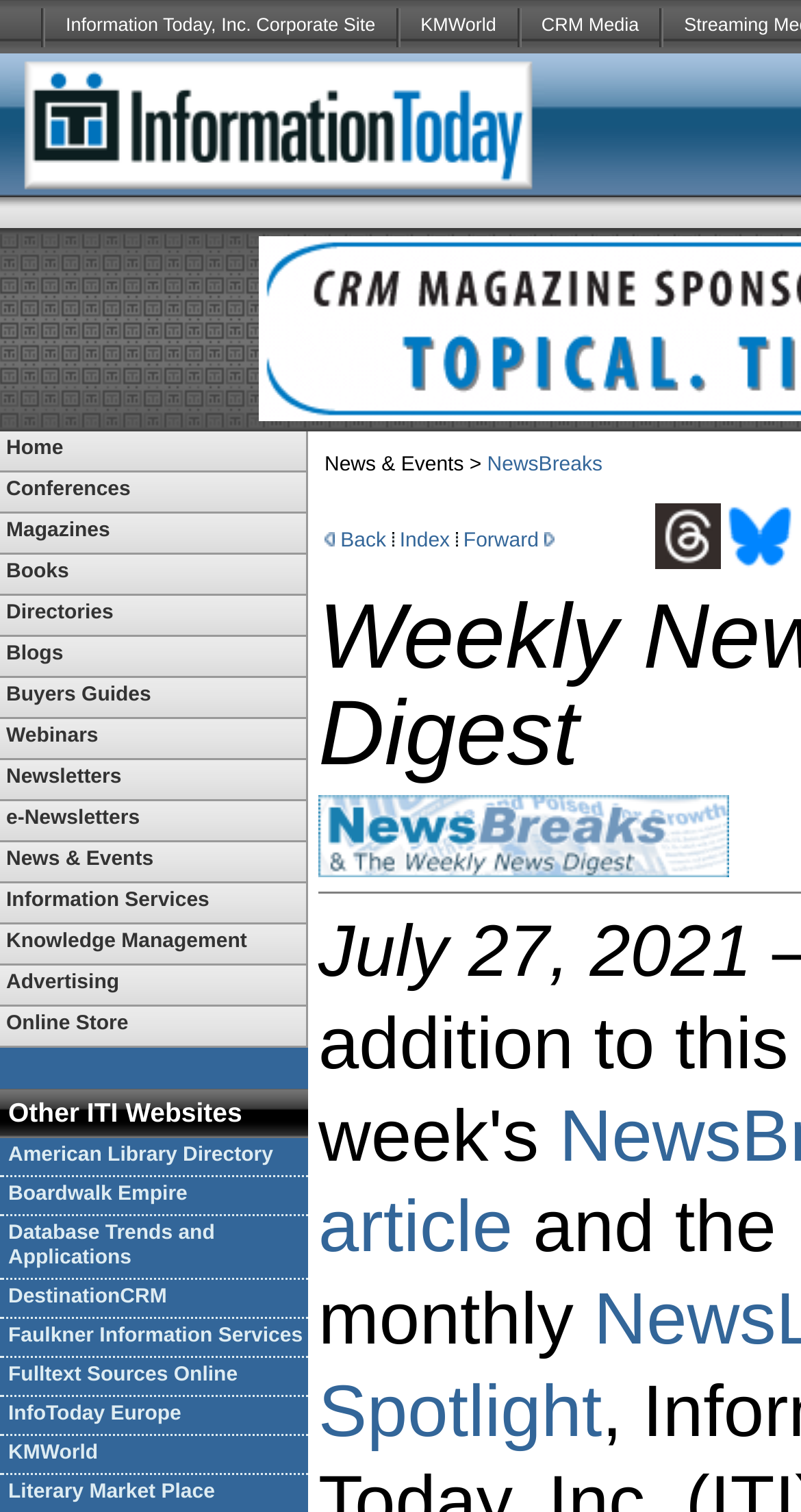Using the webpage screenshot, locate the HTML element that fits the following description and provide its bounding box: "Database Trends and Applications".

[0.0, 0.804, 0.385, 0.846]